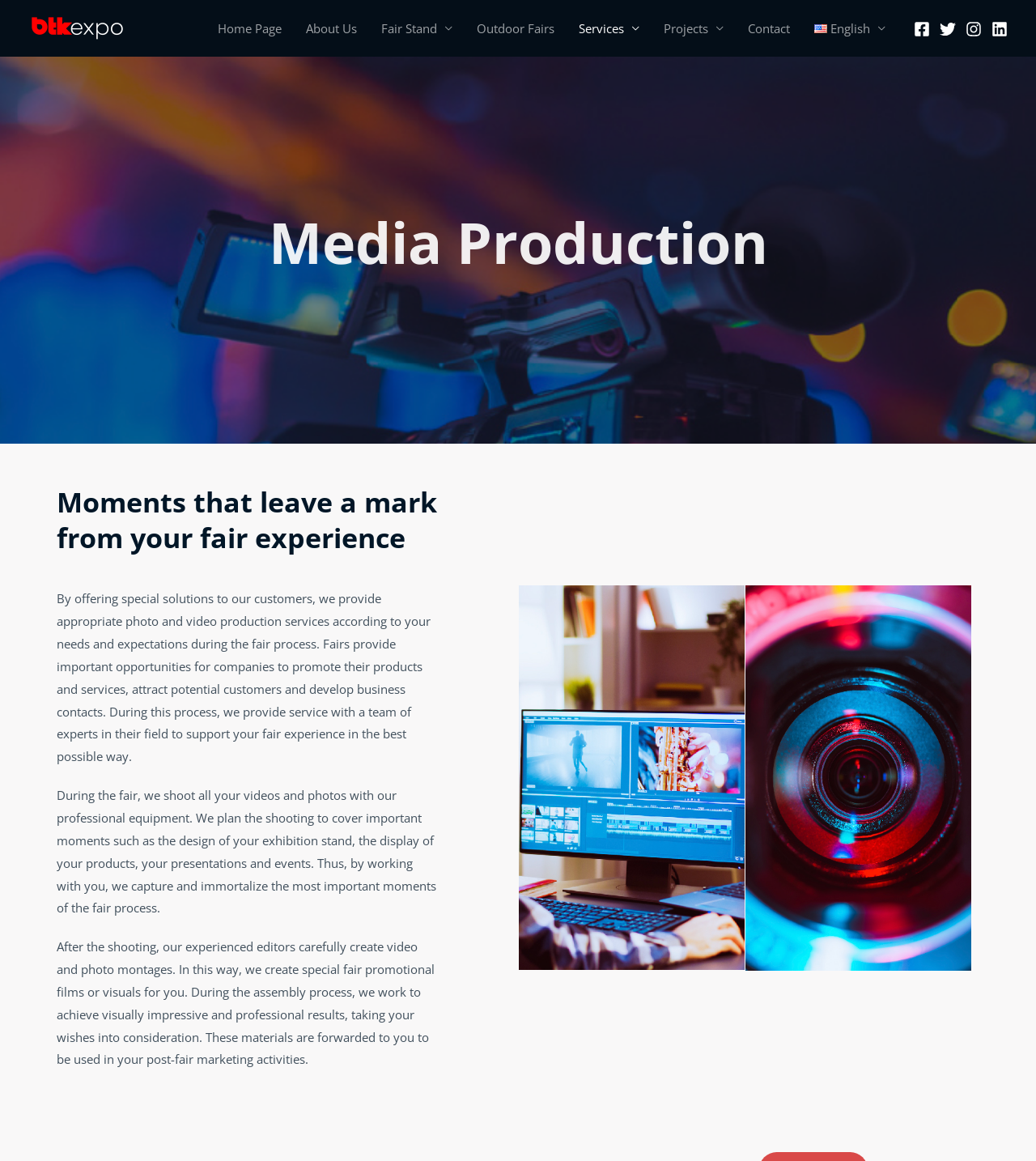Describe the webpage in detail, including text, images, and layout.

The webpage is about a media production company, Btk Expo, that offers tailored photo and video production services to elevate fair experiences. At the top left corner, there is a logo of Btk Expo, accompanied by a link to the company's homepage. 

Below the logo, there is a navigation menu with links to various pages, including Home Page, About Us, Fair Stand, Outdoor Fairs, Services, Projects, and Contact. The menu is followed by a series of social media links, including Facebook, Twitter, Instagram, and Linkedin, each accompanied by an image.

The main content of the webpage is divided into sections. The first section has a heading "Media Production" and a subheading "Moments that leave a mark from your fair experience". Below the headings, there is a paragraph of text that explains the importance of fairs for companies and how the company provides photo and video production services to support their clients' fair experiences.

The next section describes the company's services in more detail, including shooting videos and photos during the fair, planning the shooting to cover important moments, and creating video and photo montages after the event. This section is accompanied by two images, one showing video shooting at a fair and the other showing photo shooting.

Overall, the webpage is well-organized, with clear headings and concise text that effectively communicates the company's services and value proposition.